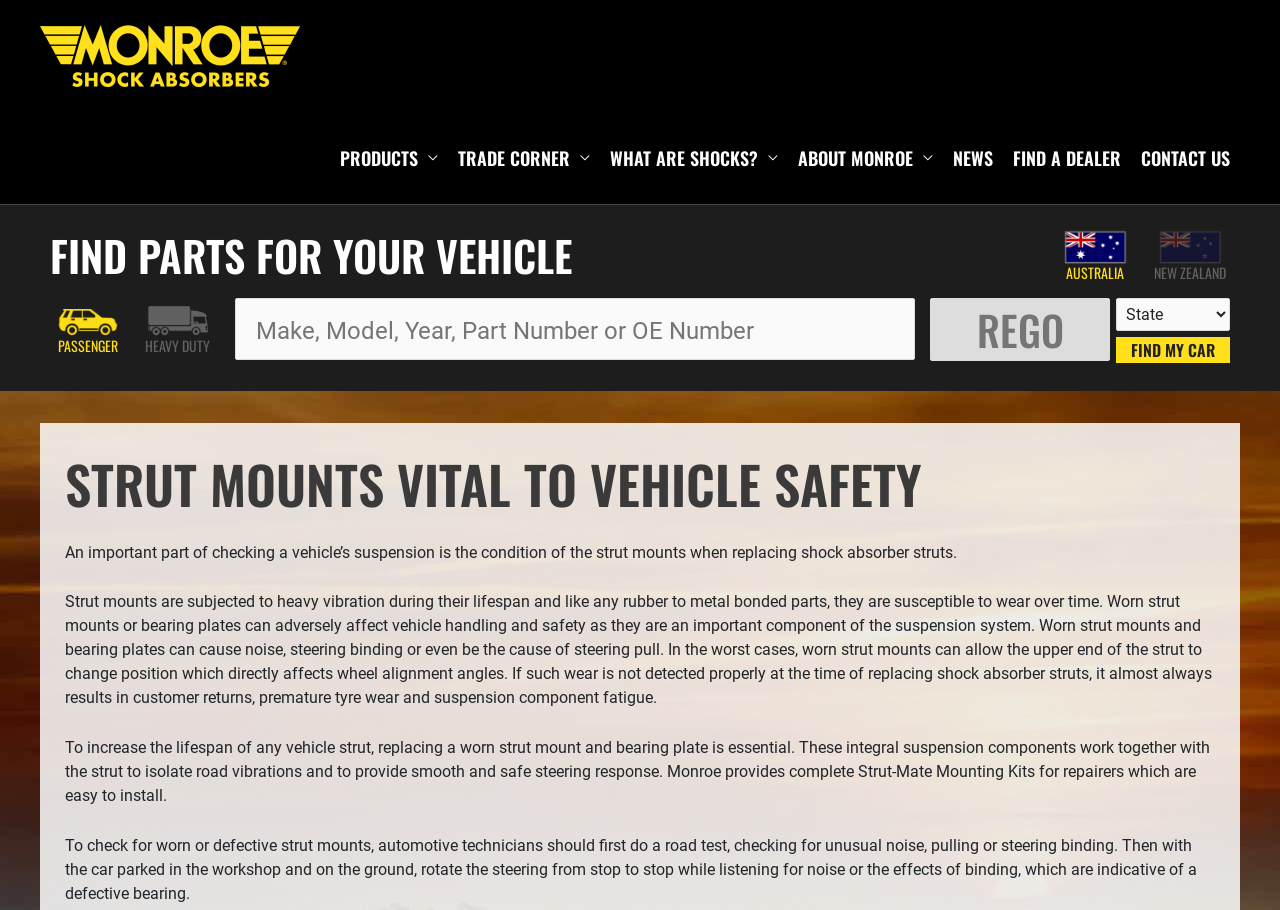Determine the bounding box for the described HTML element: "News". Ensure the coordinates are four float numbers between 0 and 1 in the format [left, top, right, bottom].

[0.737, 0.123, 0.784, 0.224]